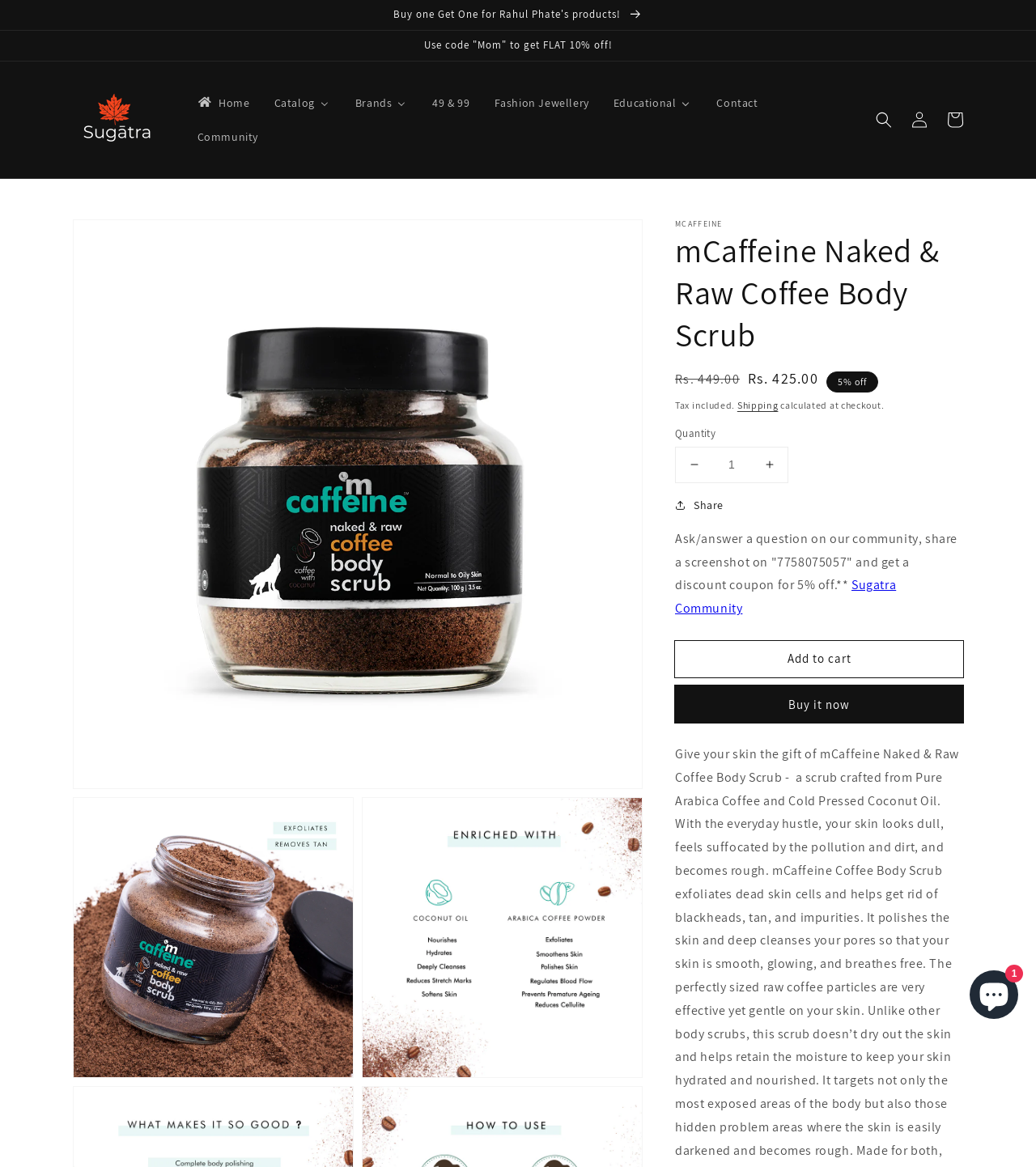What is the call-to-action of the 'Buy it now' button?
Based on the screenshot, answer the question with a single word or phrase.

To buy the product immediately